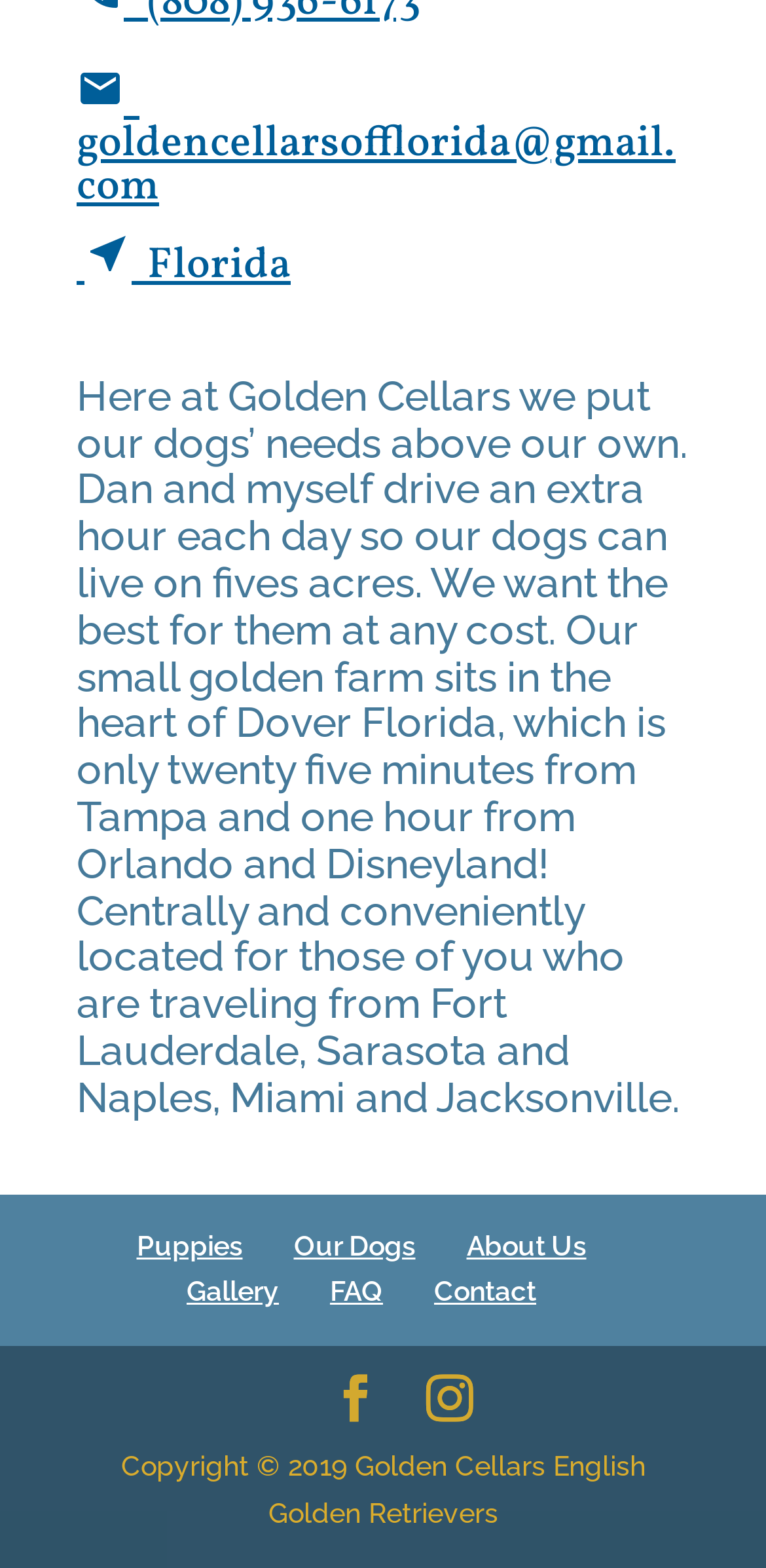From the webpage screenshot, identify the region described by Cart 0 Product Products (empty). Provide the bounding box coordinates as (top-left x, top-left y, bottom-right x, bottom-right y), with each value being a floating point number between 0 and 1.

None